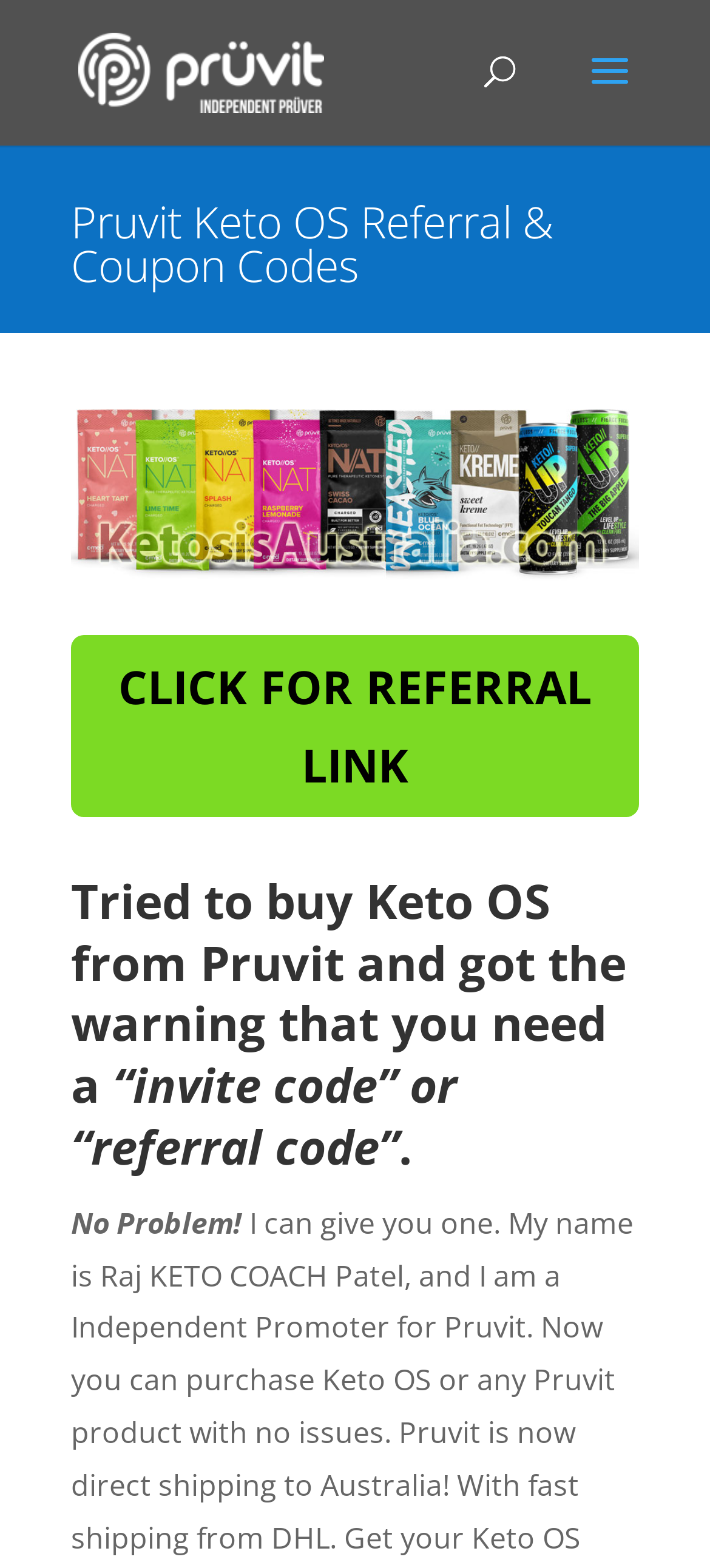Illustrate the webpage thoroughly, mentioning all important details.

The webpage is about Pruvit Keto OS referral and coupon codes. At the top-left corner, there is a link to "Ketosis Australia - Pruvit Keto OS" accompanied by a small image with the same name. Below this link, a search bar spans across the top of the page. 

Underneath the search bar, a prominent heading "Pruvit Keto OS Referral & Coupon Codes" is centered. To the right of this heading, a large image displays all Pruvit Australia products, including Keto OS Nat, Keto Kreme, Keto Up, and Keto Reboot. 

Further down, a link "CLICK FOR REFERRAL LINK 5" is positioned, followed by a heading that explains the issue of needing an "invite code" or "referral code" when trying to buy Keto OS from Pruvit. Below this heading, a short text "No Problem!" is placed.